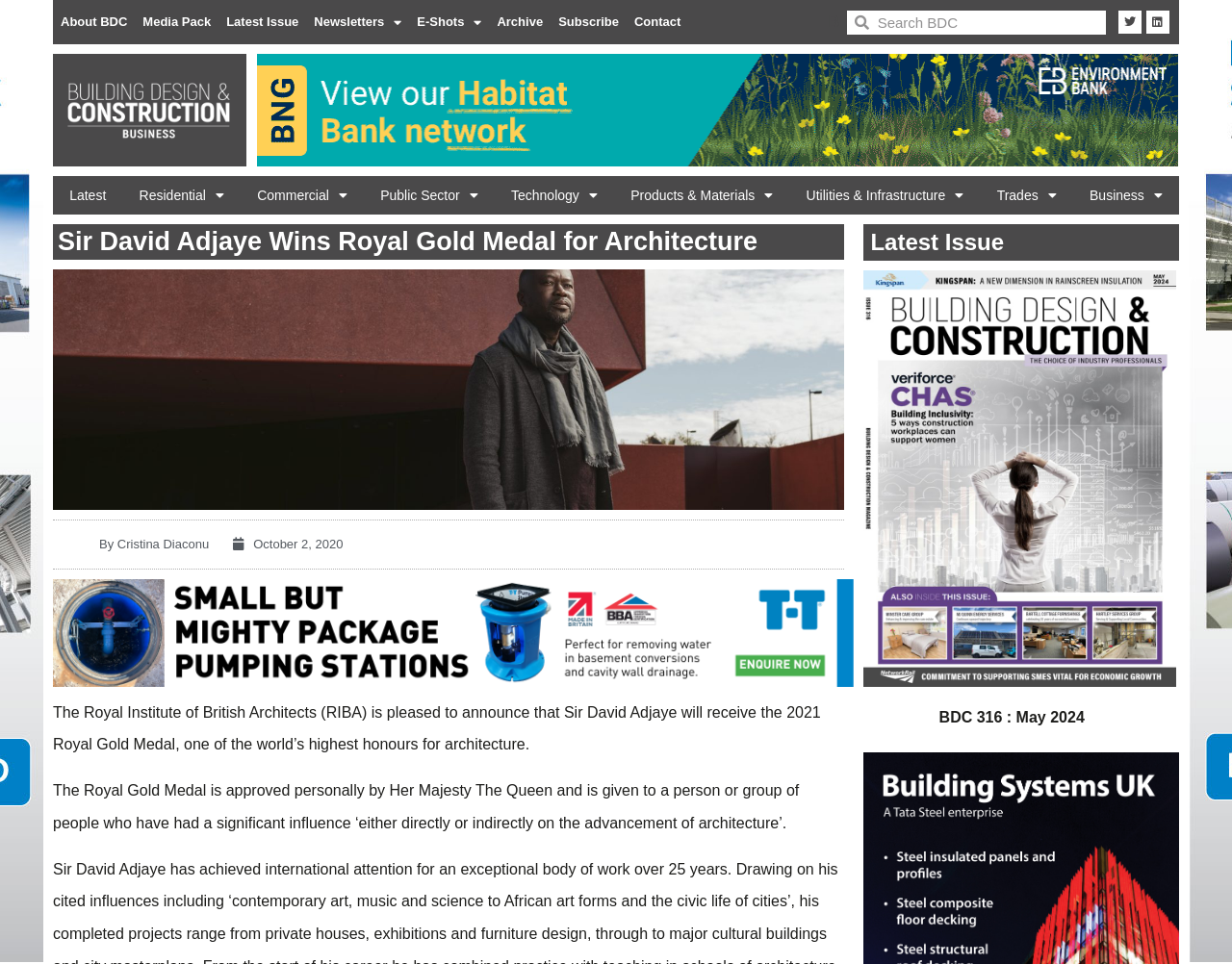Please identify the bounding box coordinates of the clickable element to fulfill the following instruction: "Search for something". The coordinates should be four float numbers between 0 and 1, i.e., [left, top, right, bottom].

[0.687, 0.01, 0.897, 0.035]